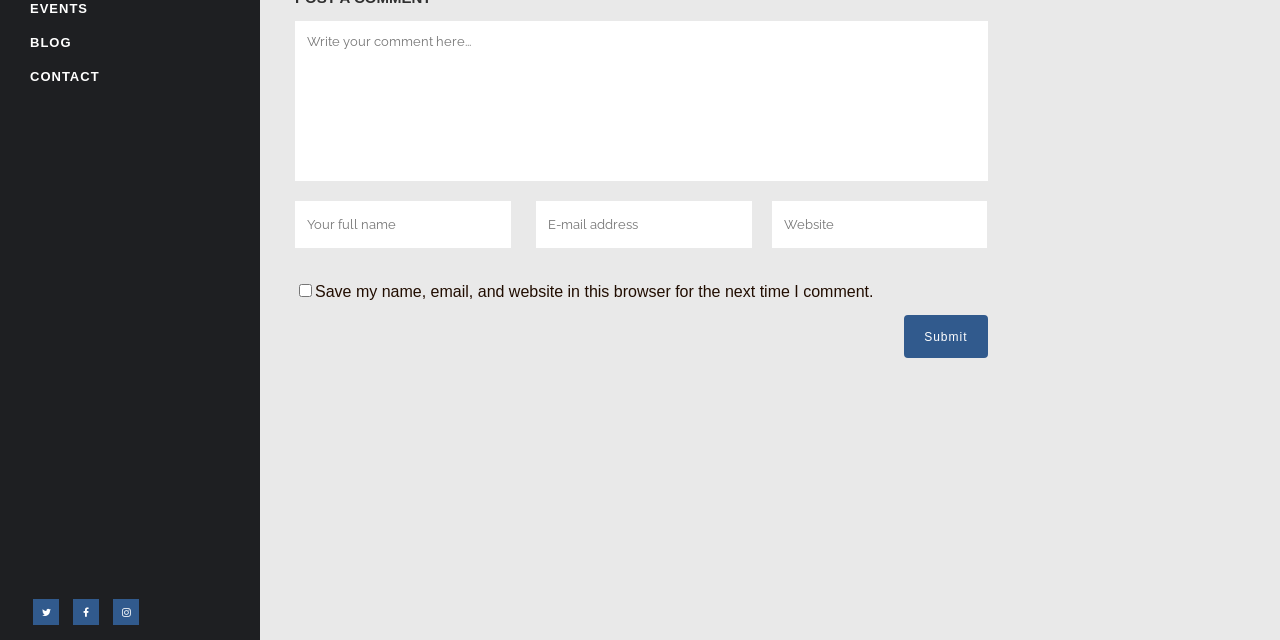Give the bounding box coordinates for the element described by: "Contact".

[0.023, 0.094, 0.18, 0.147]